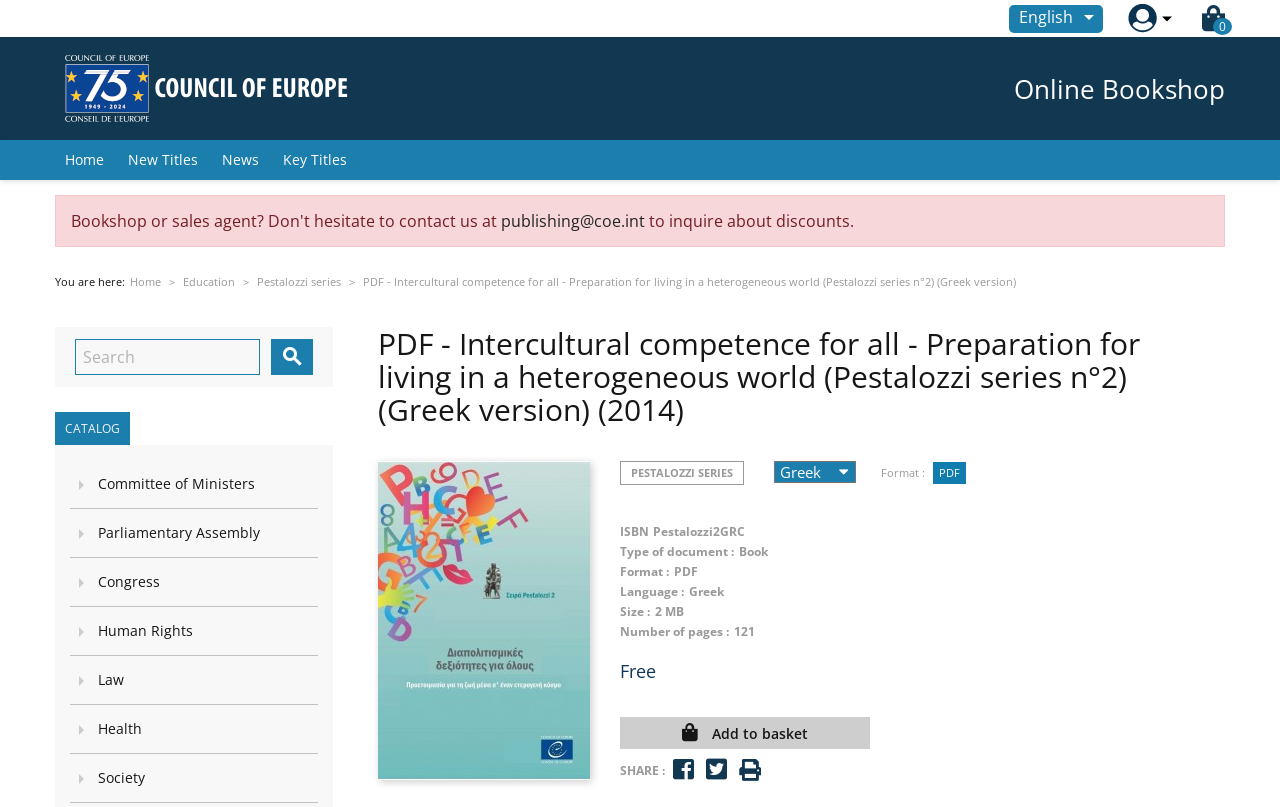Using the description: "alt="Council of Europe Bookshop"", identify the bounding box of the corresponding UI element in the screenshot.

[0.043, 0.094, 0.286, 0.121]